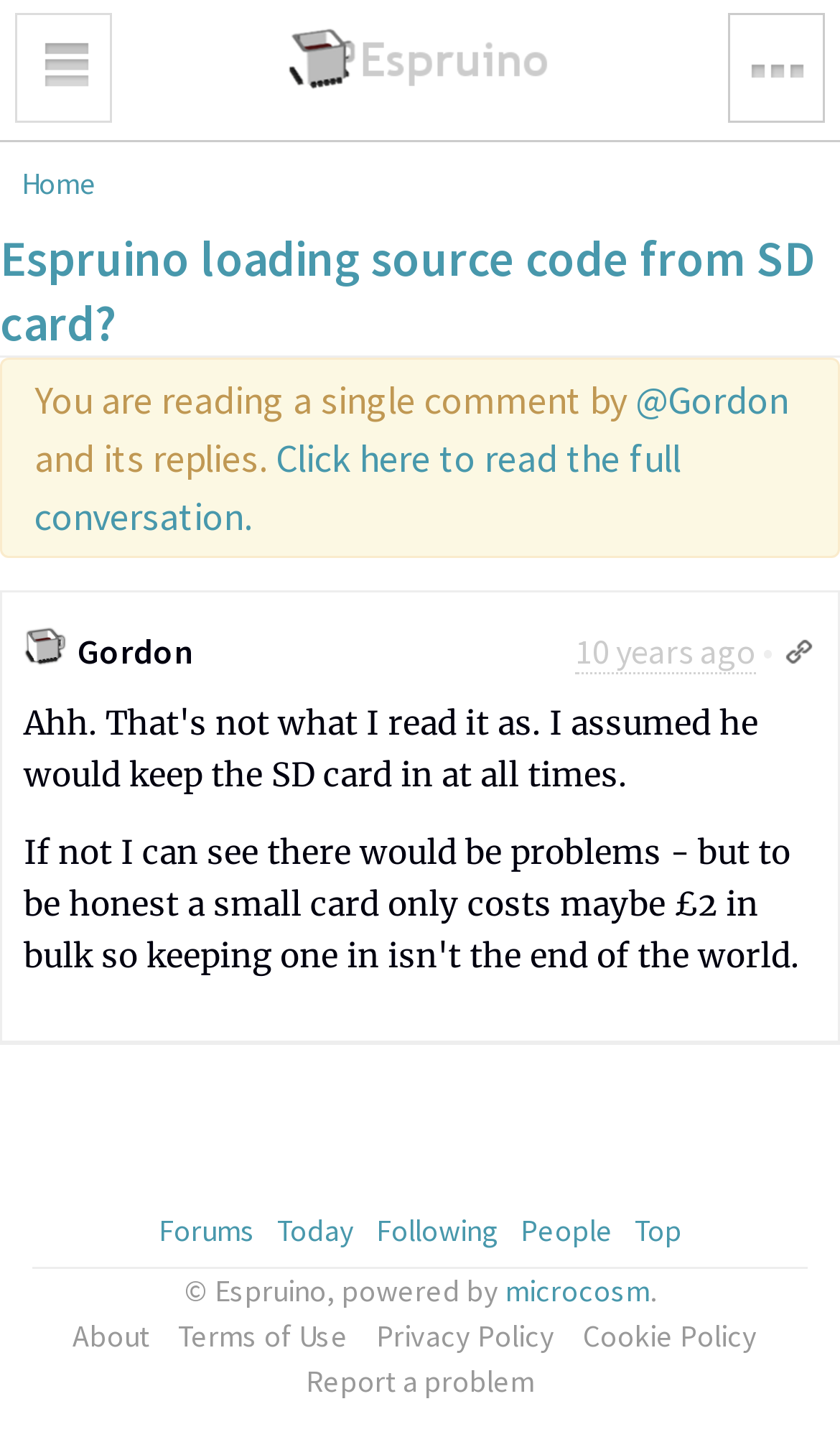Predict the bounding box coordinates of the area that should be clicked to accomplish the following instruction: "Go to forums". The bounding box coordinates should consist of four float numbers between 0 and 1, i.e., [left, top, right, bottom].

[0.188, 0.843, 0.304, 0.87]